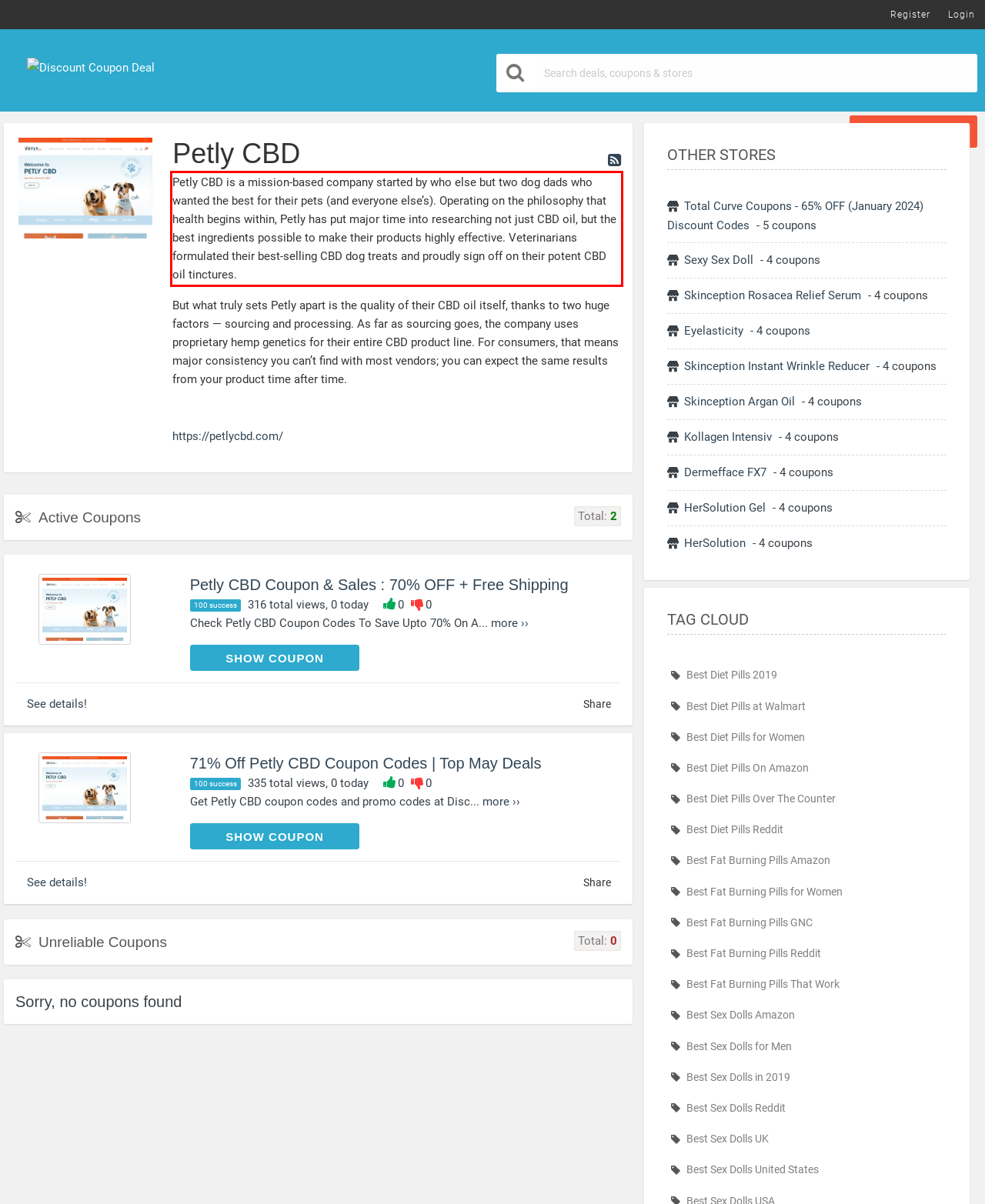Given a screenshot of a webpage containing a red rectangle bounding box, extract and provide the text content found within the red bounding box.

Petly CBD is a mission-based company started by who else but two dog dads who wanted the best for their pets (and everyone else’s). Operating on the philosophy that health begins within, Petly has put major time into researching not just CBD oil, but the best ingredients possible to make their products highly effective. Veterinarians formulated their best-selling CBD dog treats and proudly sign off on their potent CBD oil tinctures.